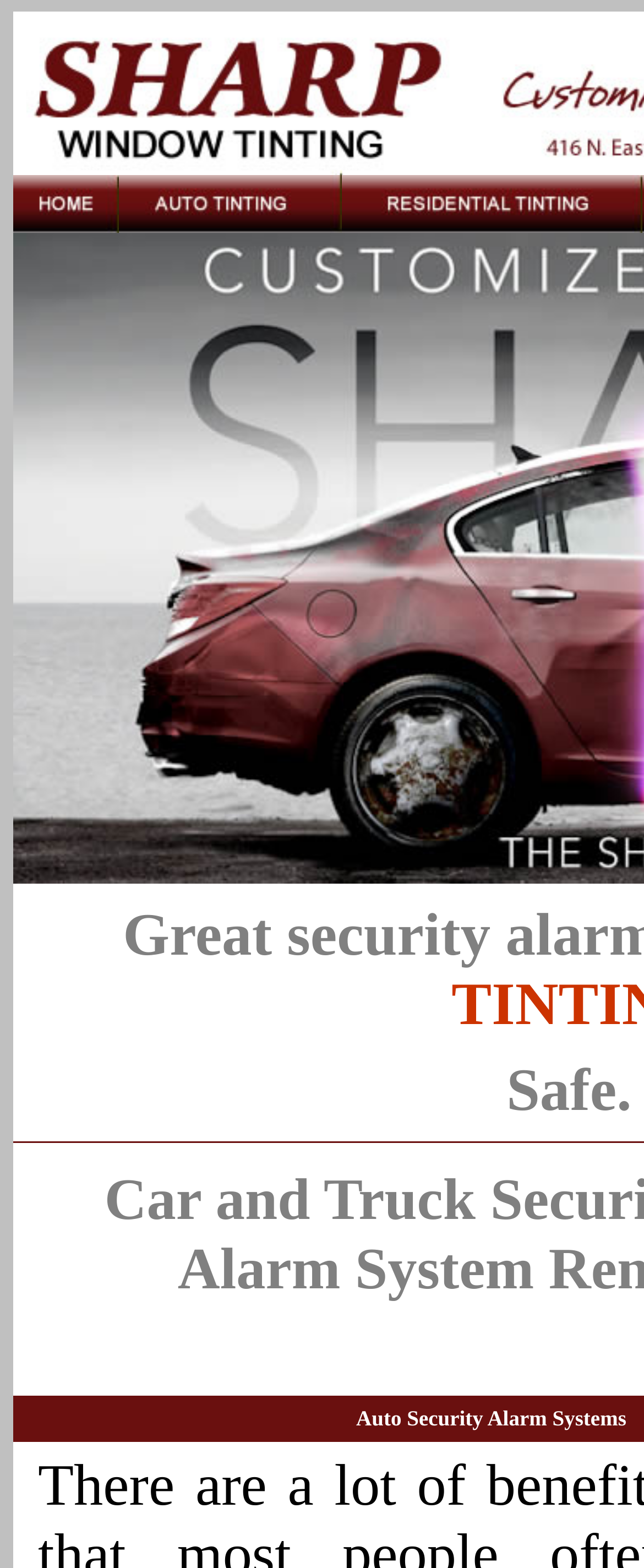Respond with a single word or phrase for the following question: 
How many images are there in the top section?

3